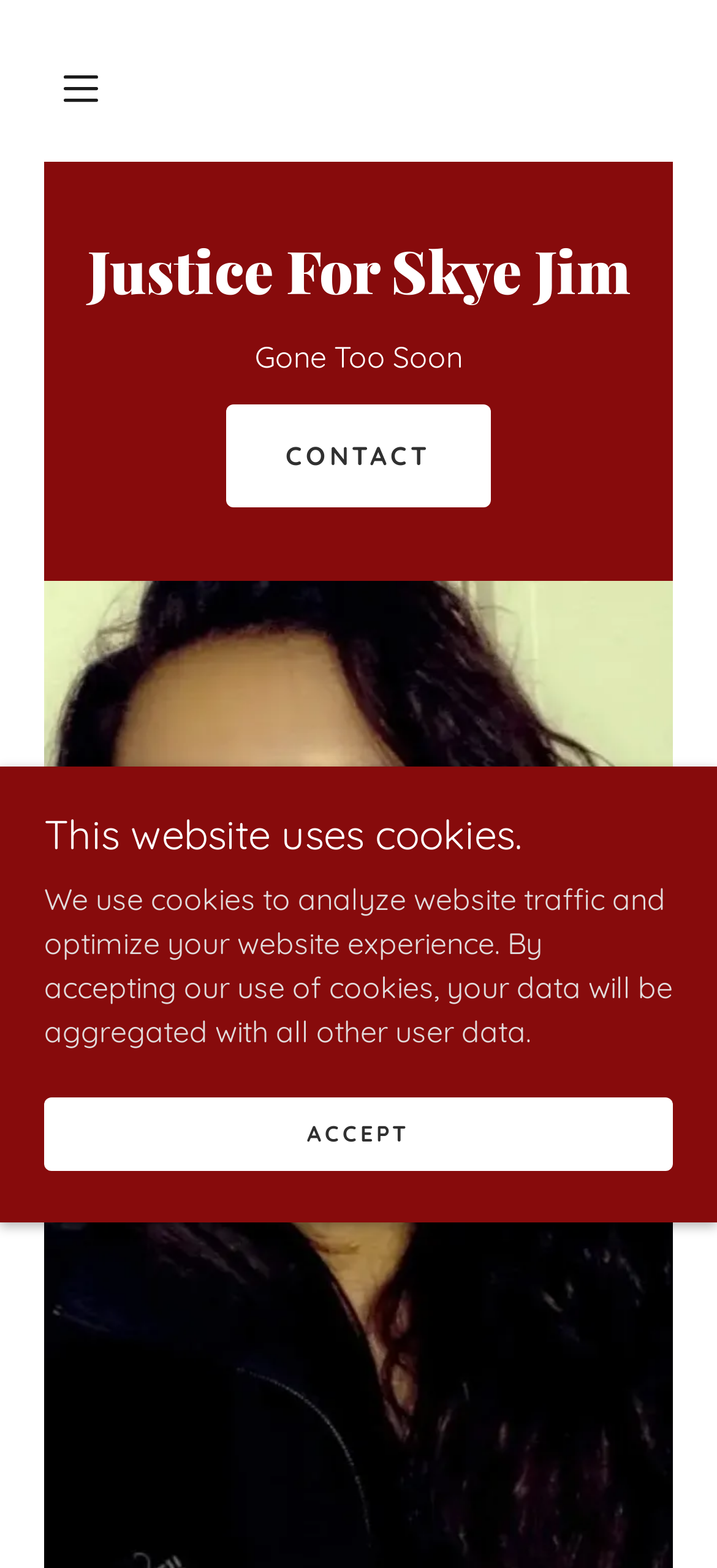What is the purpose of the 'CONTACT' link?
Can you provide a detailed and comprehensive answer to the question?

The 'CONTACT' link is likely intended for visitors to get in touch with the website owner or someone related to Skye Jim. The link is prominently displayed on the webpage, suggesting its importance.